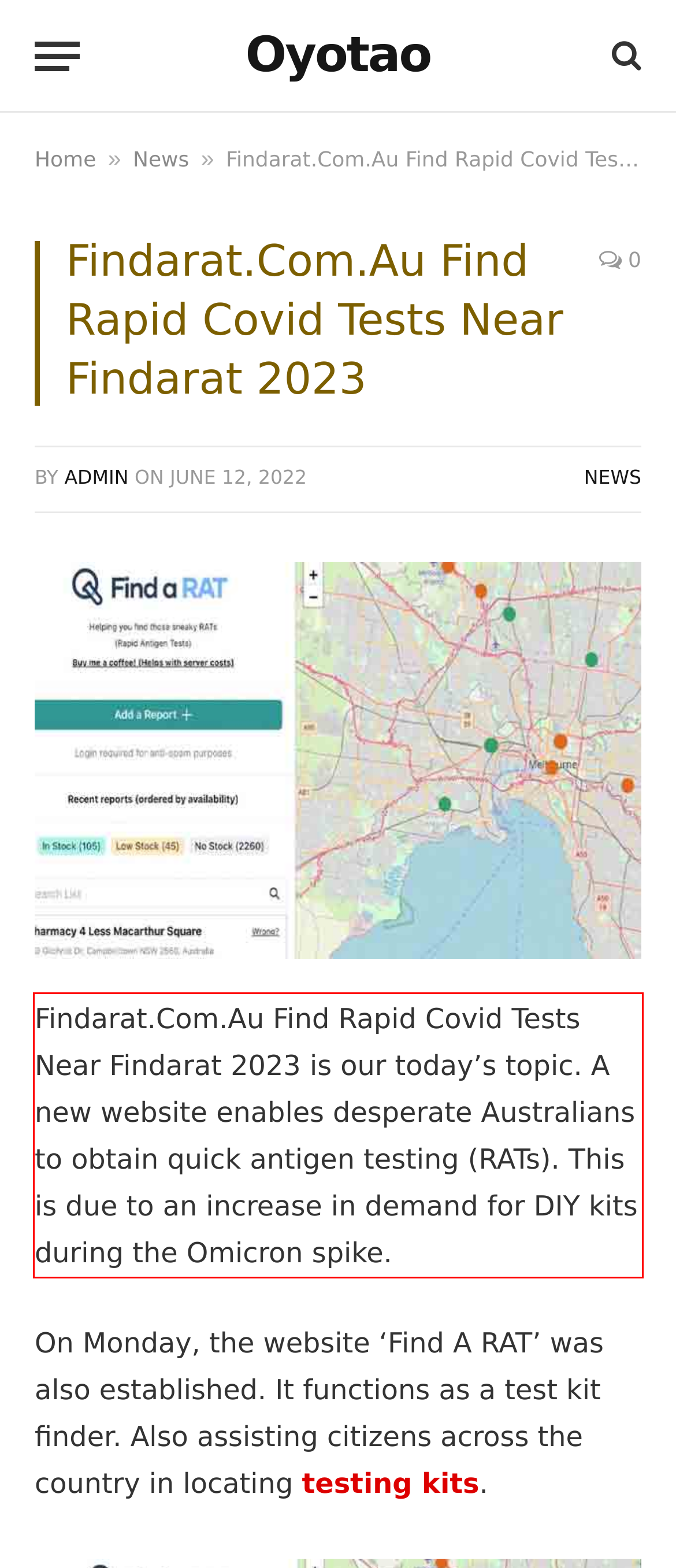Using the provided screenshot of a webpage, recognize and generate the text found within the red rectangle bounding box.

Findarat.Com.Au Find Rapid Covid Tests Near Findarat 2023 is our today’s topic. A new website enables desperate Australians to obtain quick antigen testing (RATs). This is due to an increase in demand for DIY kits during the Omicron spike.